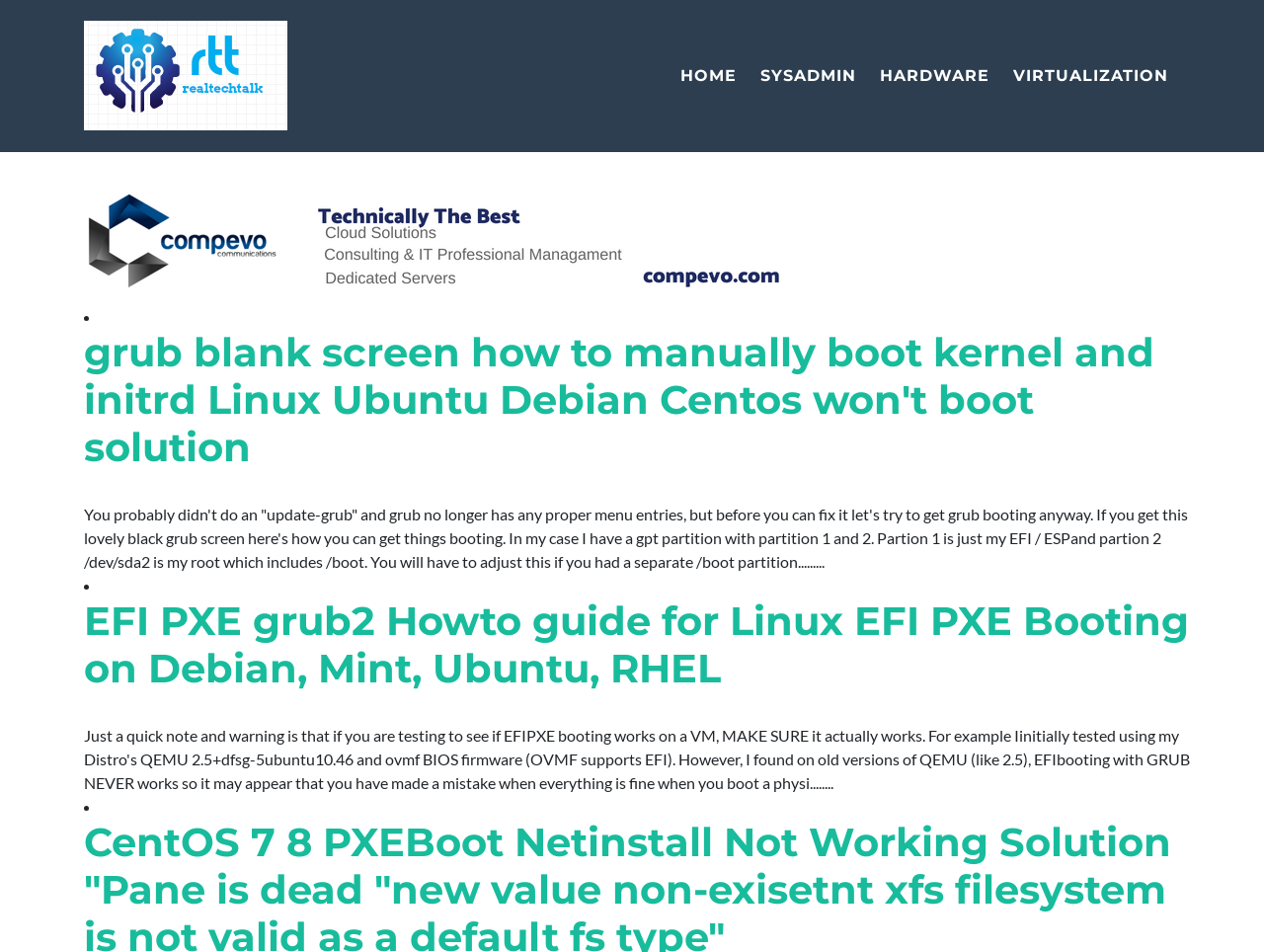Provide a single word or phrase answer to the question: 
What is the second article about?

EFI PXE grub2